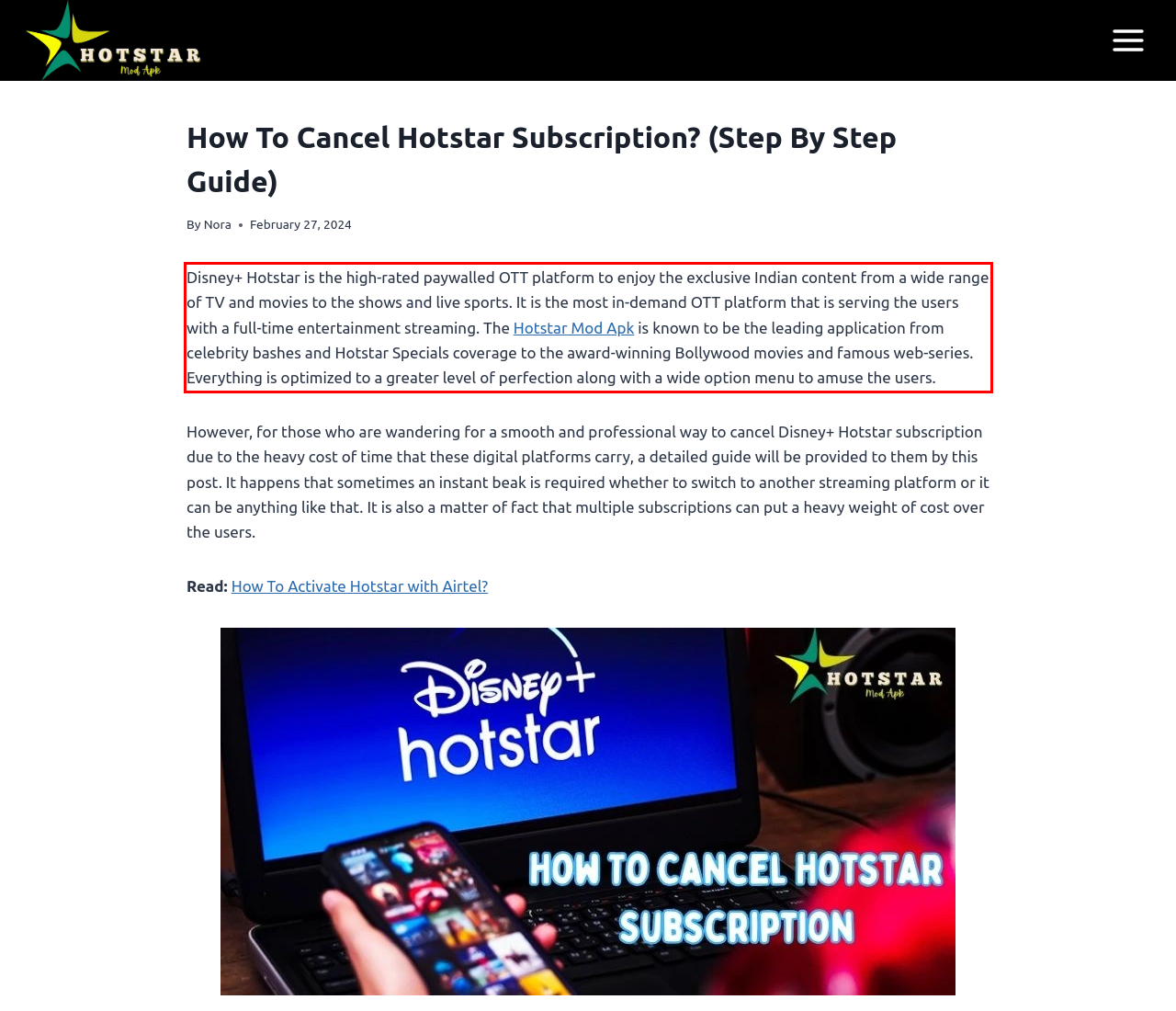Inspect the webpage screenshot that has a red bounding box and use OCR technology to read and display the text inside the red bounding box.

Disney+ Hotstar is the high-rated paywalled OTT platform to enjoy the exclusive Indian content from a wide range of TV and movies to the shows and live sports. It is the most in-demand OTT platform that is serving the users with a full-time entertainment streaming. The Hotstar Mod Apk is known to be the leading application from celebrity bashes and Hotstar Specials coverage to the award-winning Bollywood movies and famous web-series. Everything is optimized to a greater level of perfection along with a wide option menu to amuse the users.